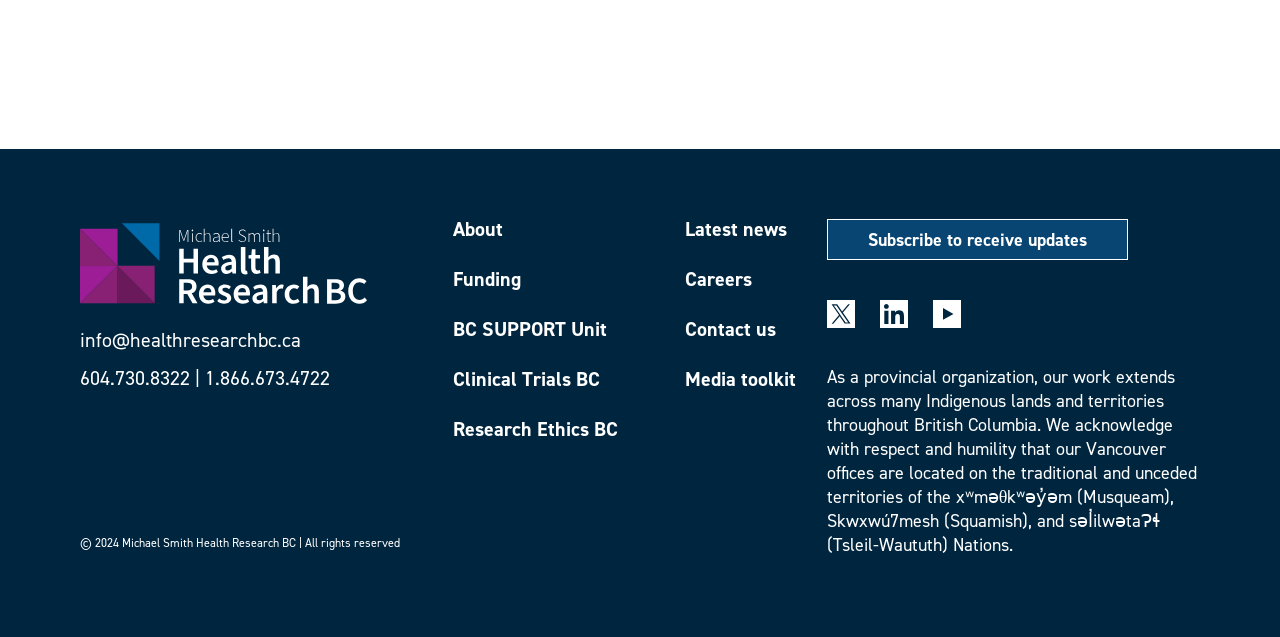How many social media links are there?
Answer the question with a single word or phrase derived from the image.

3